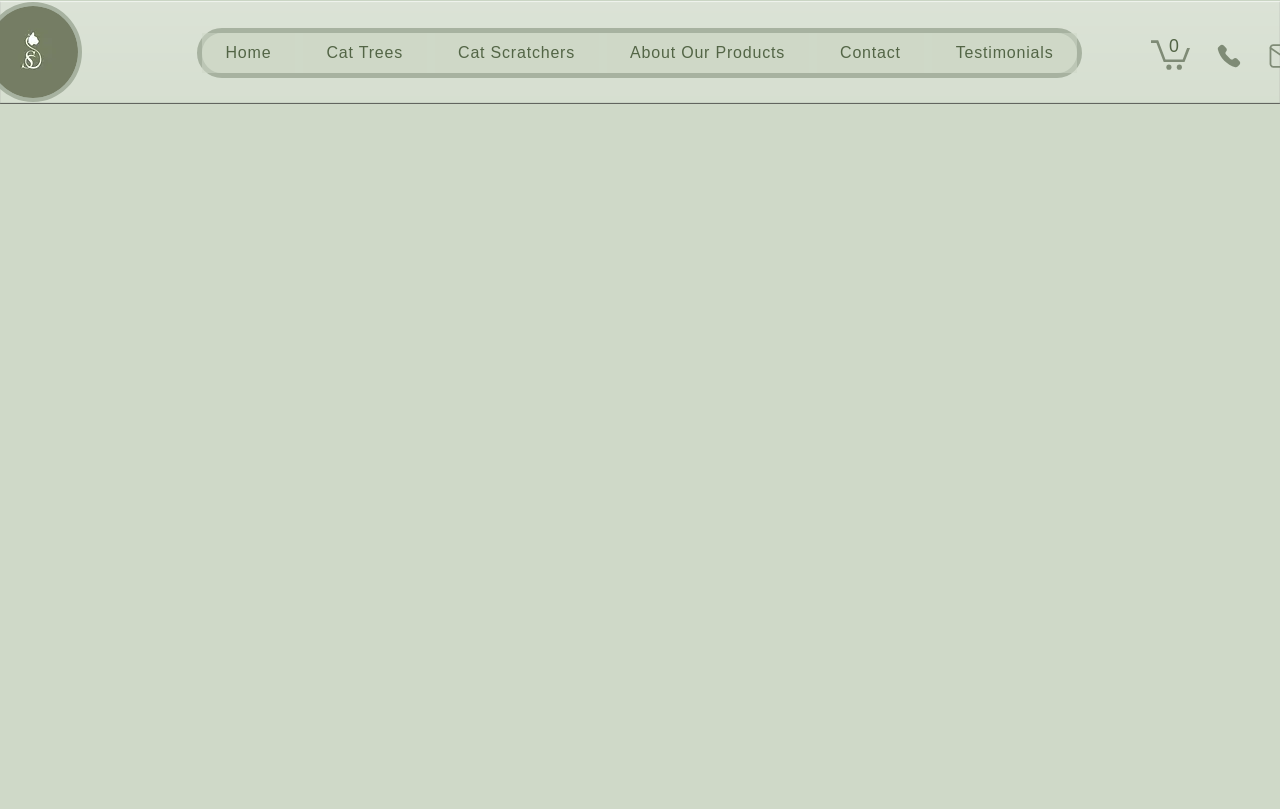What is the last link in the navigation?
Based on the visual details in the image, please answer the question thoroughly.

I traversed the navigation element with the ID '74' and found the last link element, which has the text 'Testimonials'.